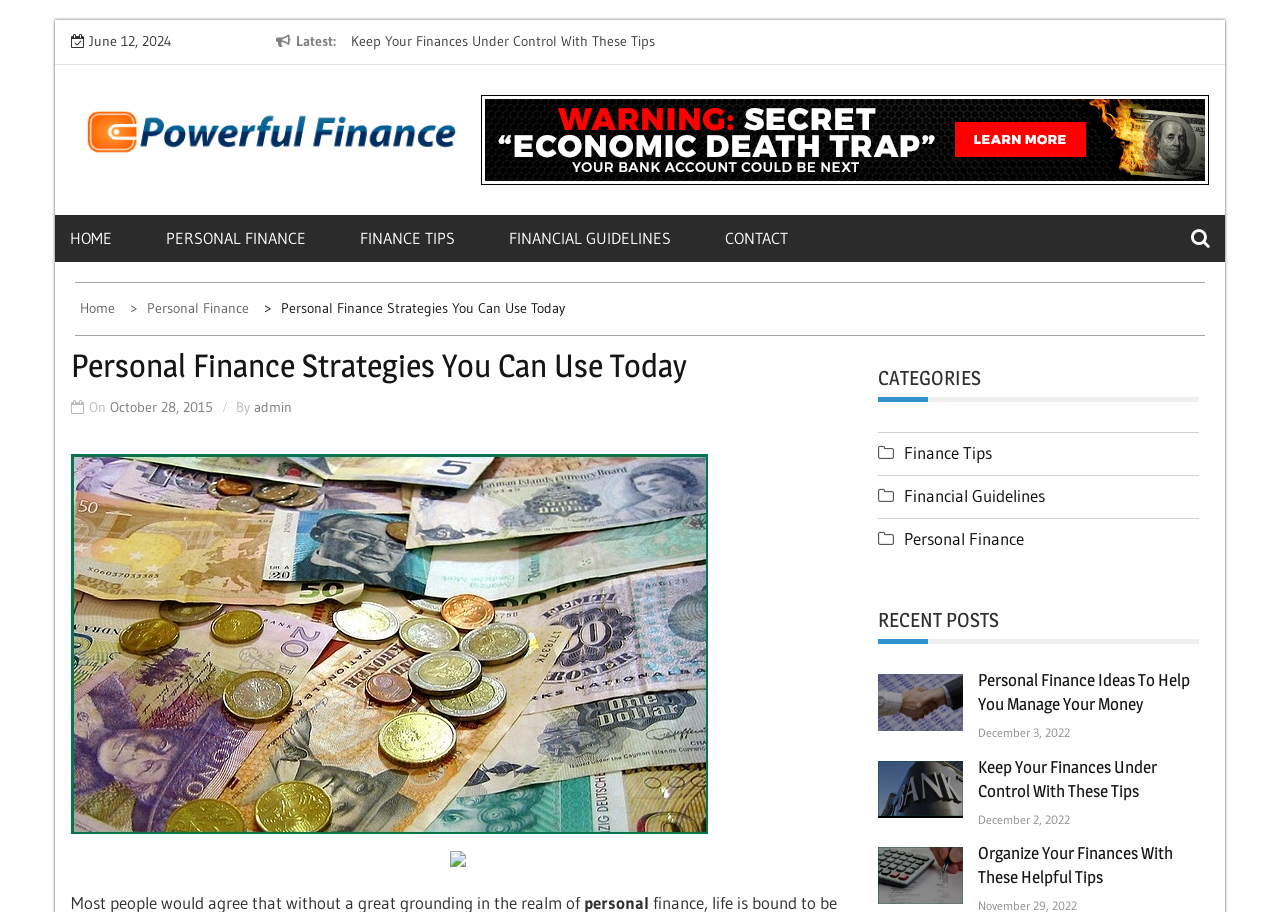What is the name of the website?
Based on the visual details in the image, please answer the question thoroughly.

I found the name of the website by looking at the top-left section of the webpage, where it displays the logo and the text 'Powerful Finance'.